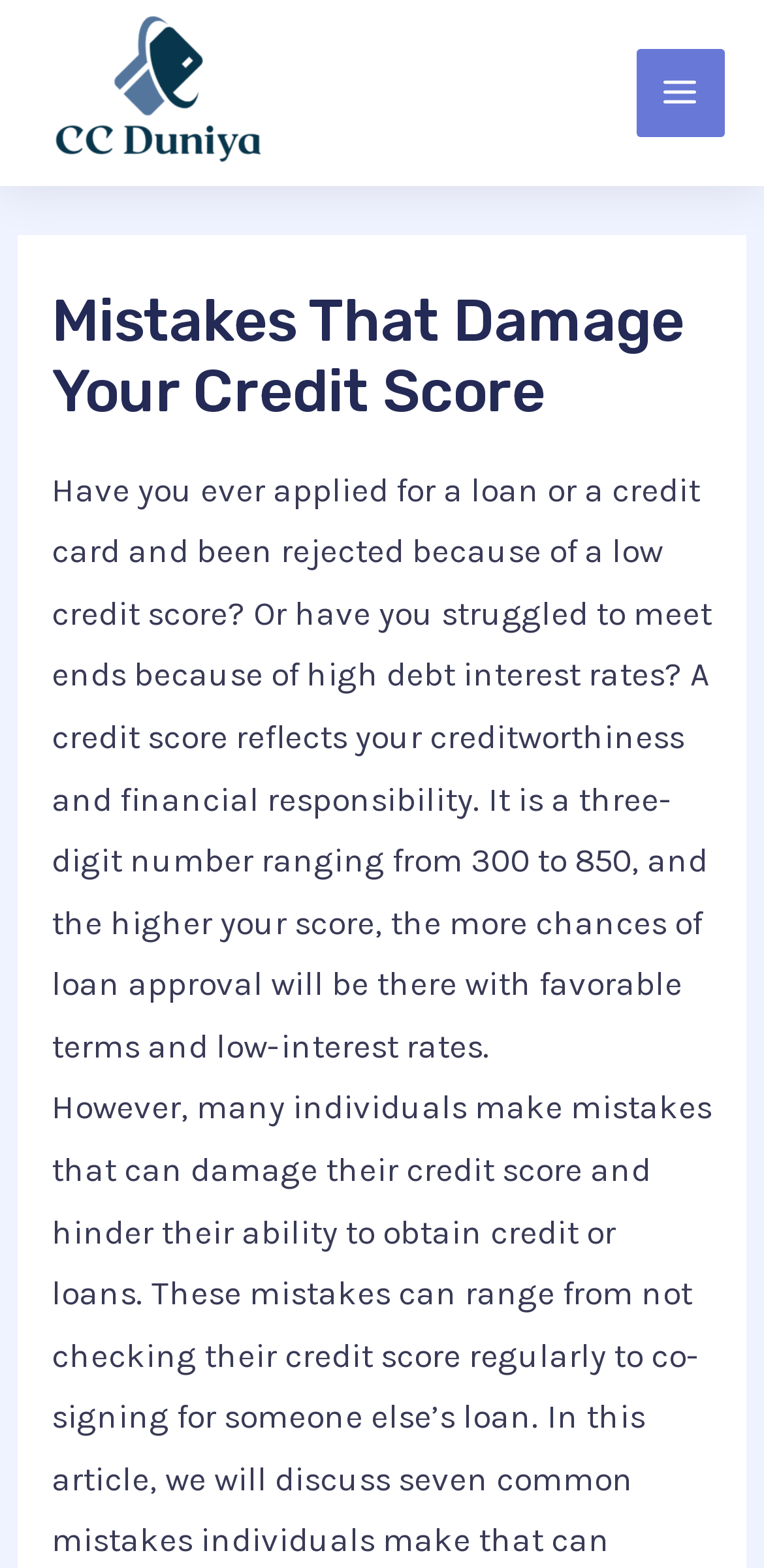What is the consequence of a low credit score?
Give a detailed explanation using the information visible in the image.

The webpage mentions that a low credit score can lead to loan rejection, and also struggles to meet ends due to high debt interest rates.